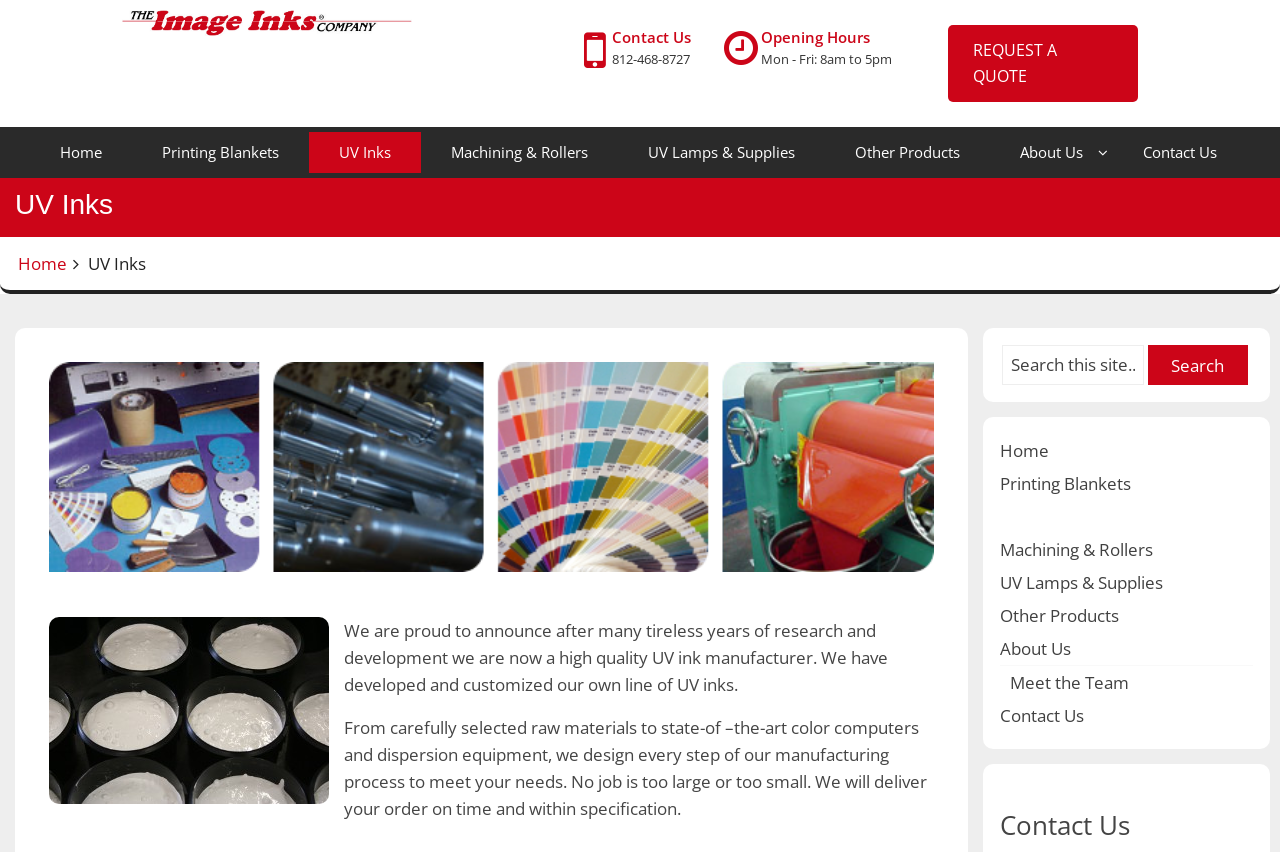Describe all the visual and textual components of the webpage comprehensively.

The webpage is about a company that manufactures high-quality UV inks. At the top left, there is a logo with the text "Image Inks" and an image with the same name. Below the logo, there are two columns of links. The left column has links to "Home", "Printing Blankets", "UV Inks", "Machining & Rollers", "UV Lamps & Supplies", "Other Products", "About Us", and "Contact Us". The right column has a "Contact Us" link with a phone number and opening hours.

In the main content area, there is a paragraph announcing the company's achievement in becoming a high-quality UV ink manufacturer after years of research and development. Below this, there is another paragraph describing the company's manufacturing process and its commitment to meeting customers' needs.

On the right side of the main content area, there is a search box with a "Search" button. Below the search box, there is a list of links to various pages, including "Home", "Printing Blankets", "UV Inks", "Machining & Rollers", "UV Lamps & Supplies", "Other Products", "About Us", and "Contact Us". There is also a "Meet the Team" link.

At the top right, there is a prominent "REQUEST A QUOTE" link.